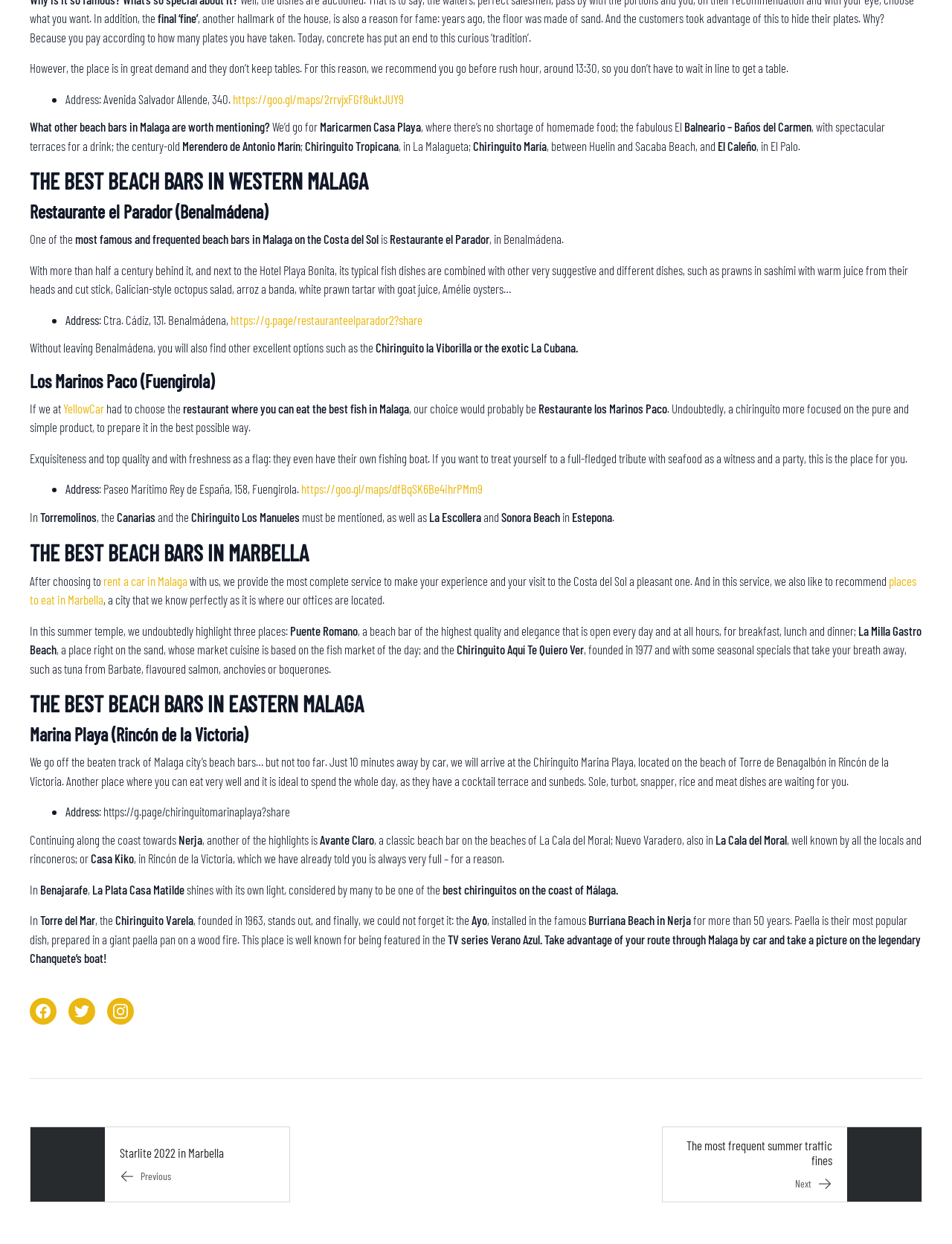Refer to the image and provide an in-depth answer to the question:
What is the name of the beach bar in Fuengirola?

I found the name of the beach bar in Fuengirola in the section 'Los Marinos Paco (Fuengirola)', which is 'Los Marinos Paco'.